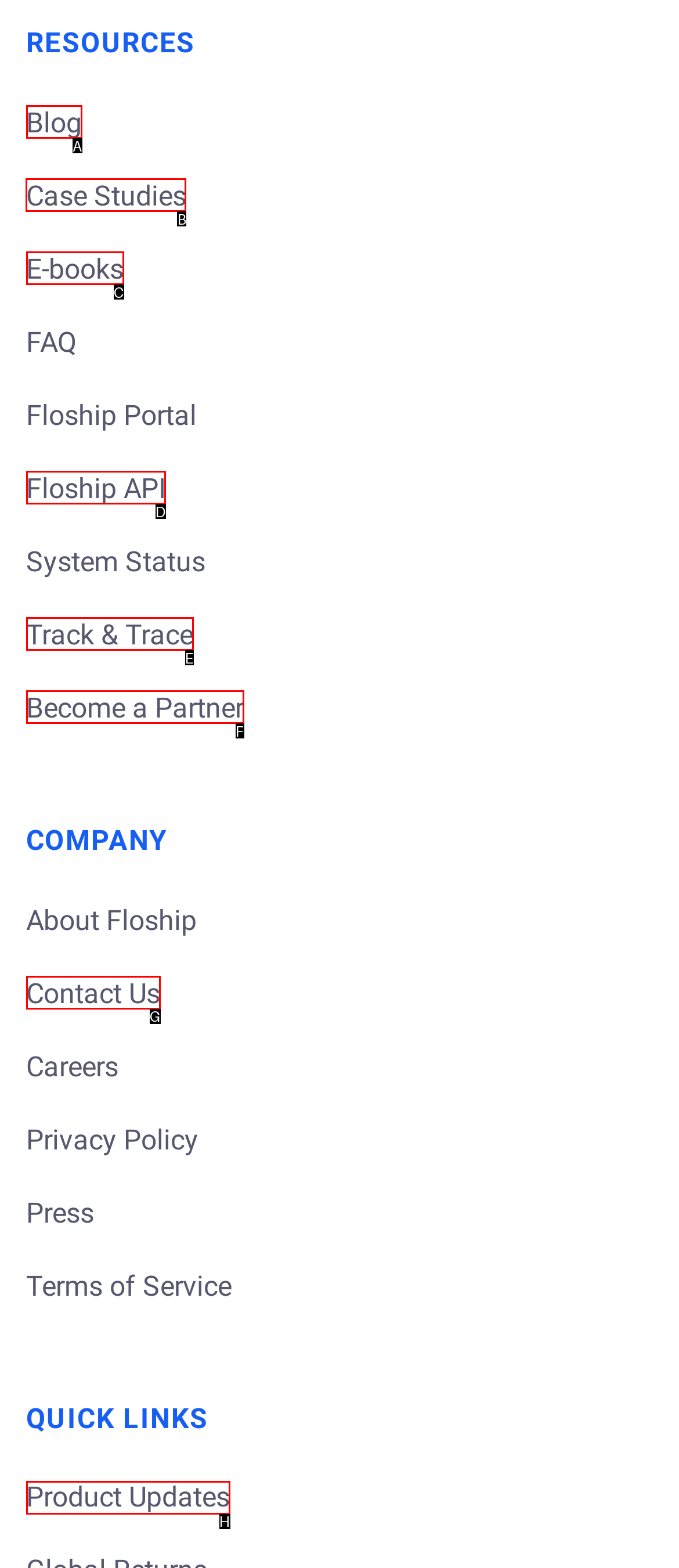Identify the HTML element to click to fulfill this task: Read case studies
Answer with the letter from the given choices.

B